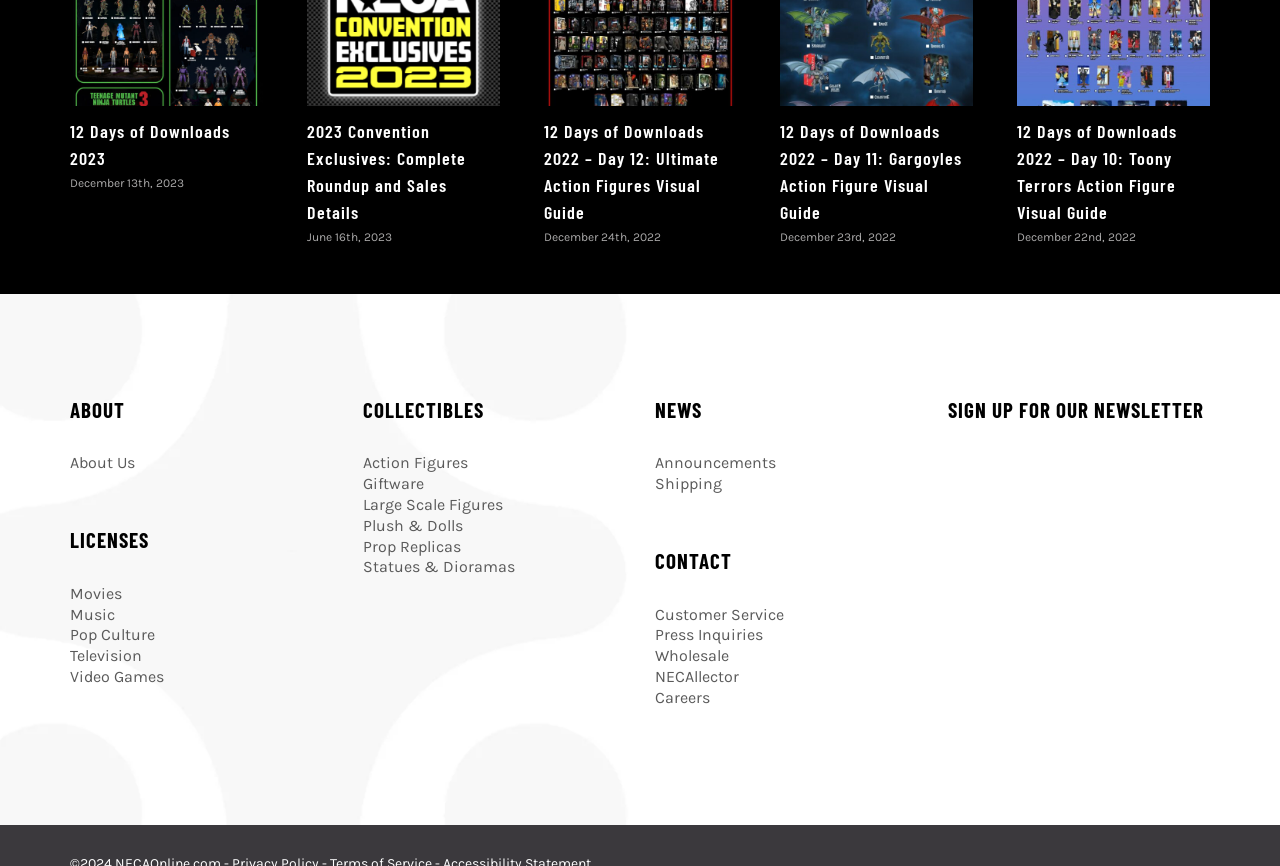Specify the bounding box coordinates of the area that needs to be clicked to achieve the following instruction: "Read about ABOUT".

[0.055, 0.455, 0.26, 0.491]